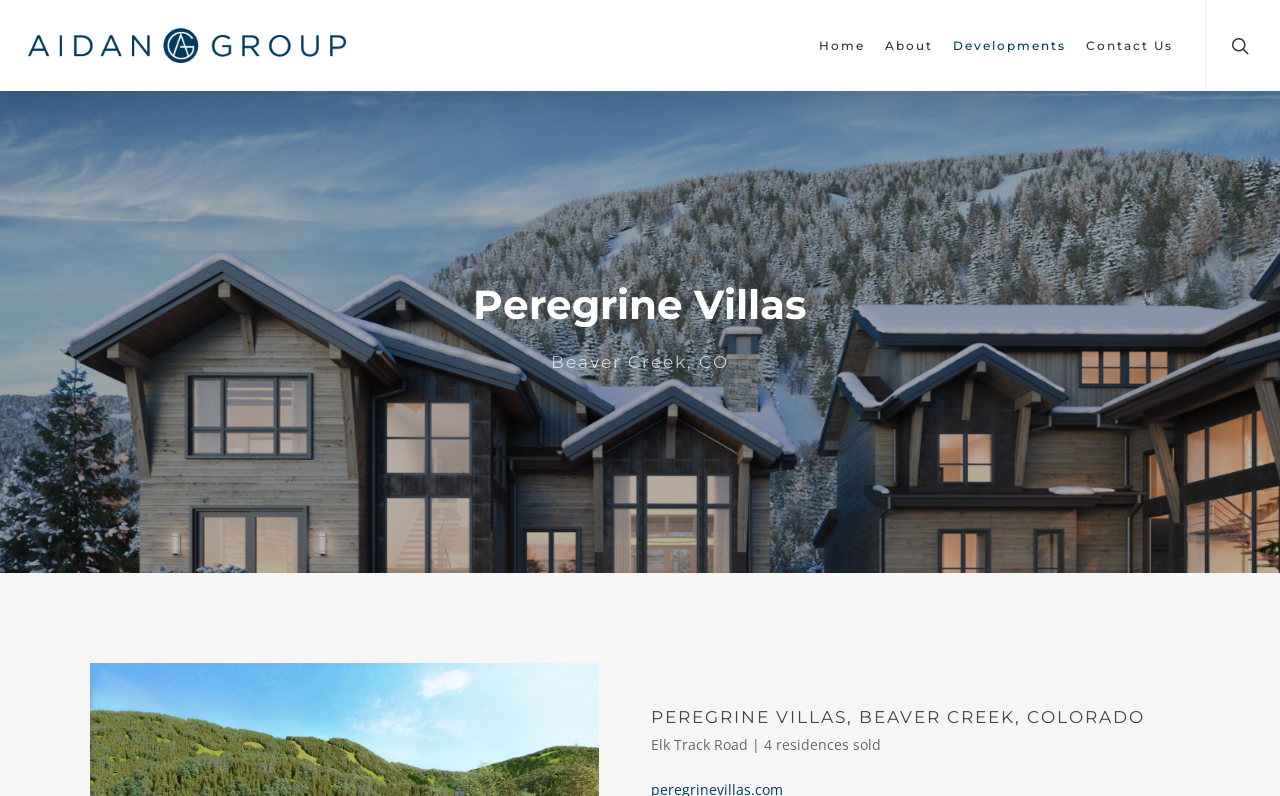Give the bounding box coordinates for this UI element: "Developments". The coordinates should be four float numbers between 0 and 1, arranged as [left, top, right, bottom].

[0.737, 0.05, 0.841, 0.065]